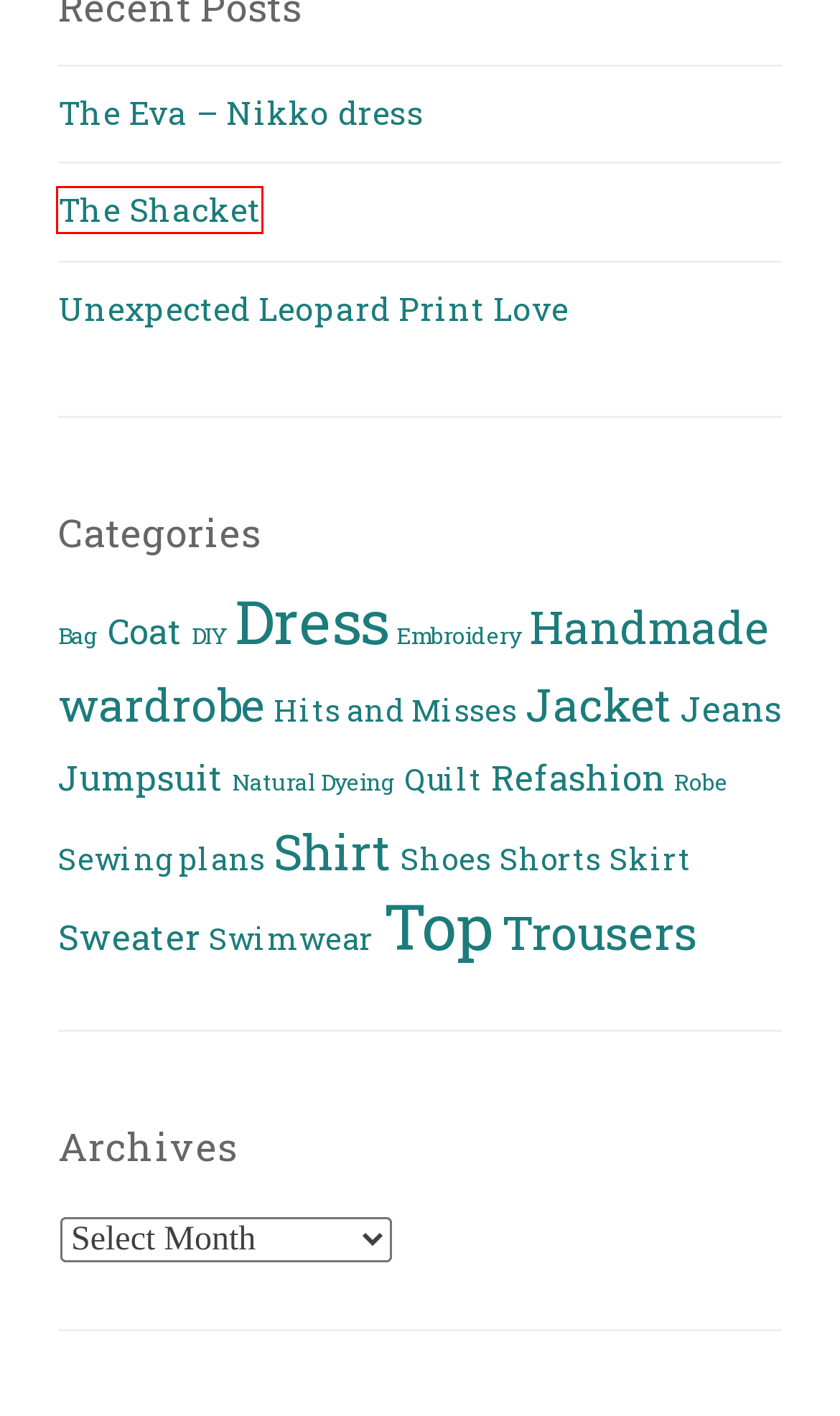You are given a screenshot of a webpage with a red rectangle bounding box around an element. Choose the best webpage description that matches the page after clicking the element in the bounding box. Here are the candidates:
A. Shorts | The German Edge
B. Bag | The German Edge
C. Sweater | The German Edge
D. Jeans | The German Edge
E. The Shacket | The German Edge
F. Jacket | The German Edge
G. Hits and Misses | The German Edge
H. Coat | The German Edge

E